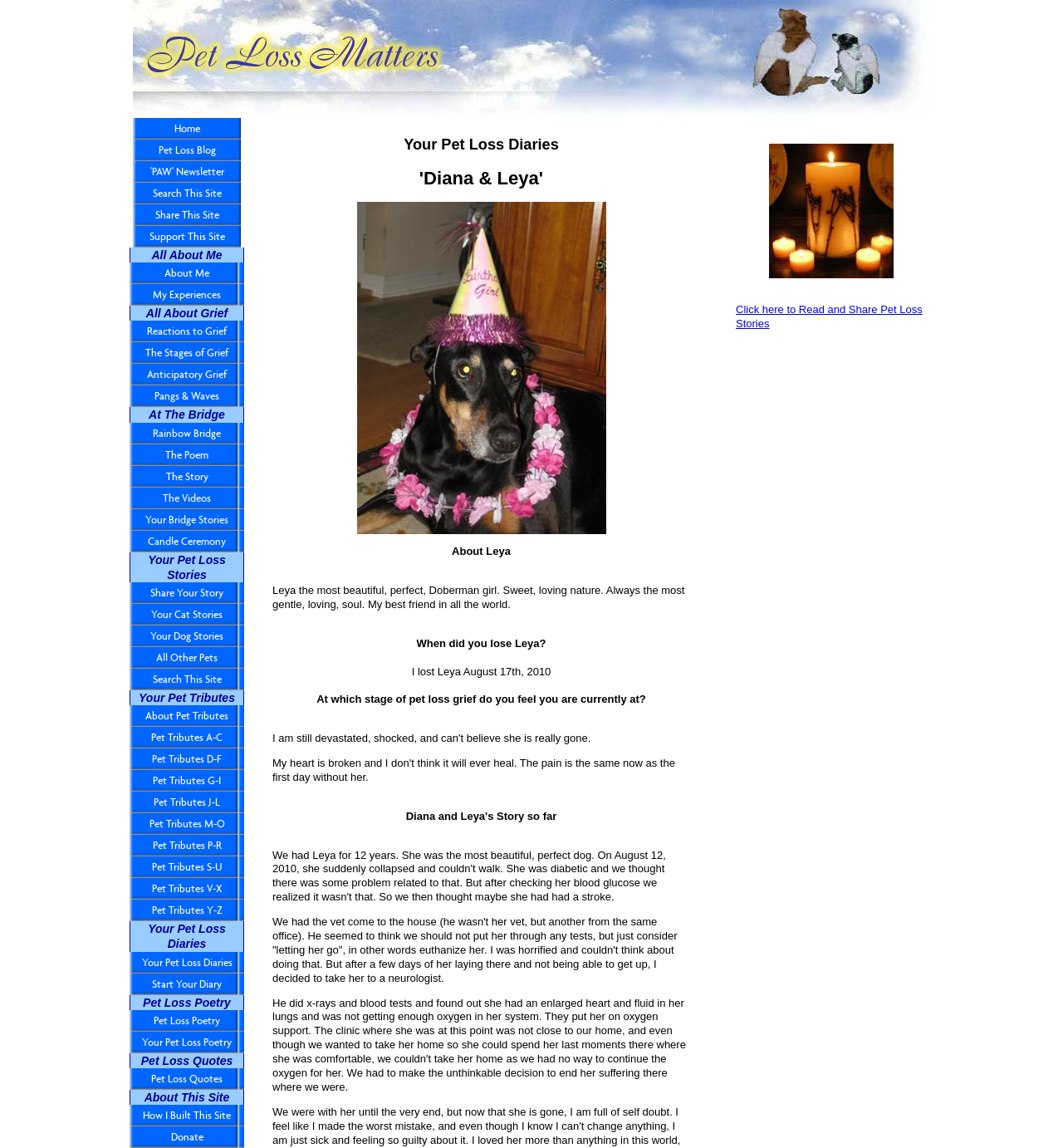Select the bounding box coordinates of the element I need to click to carry out the following instruction: "Search this site".

[0.125, 0.159, 0.227, 0.178]